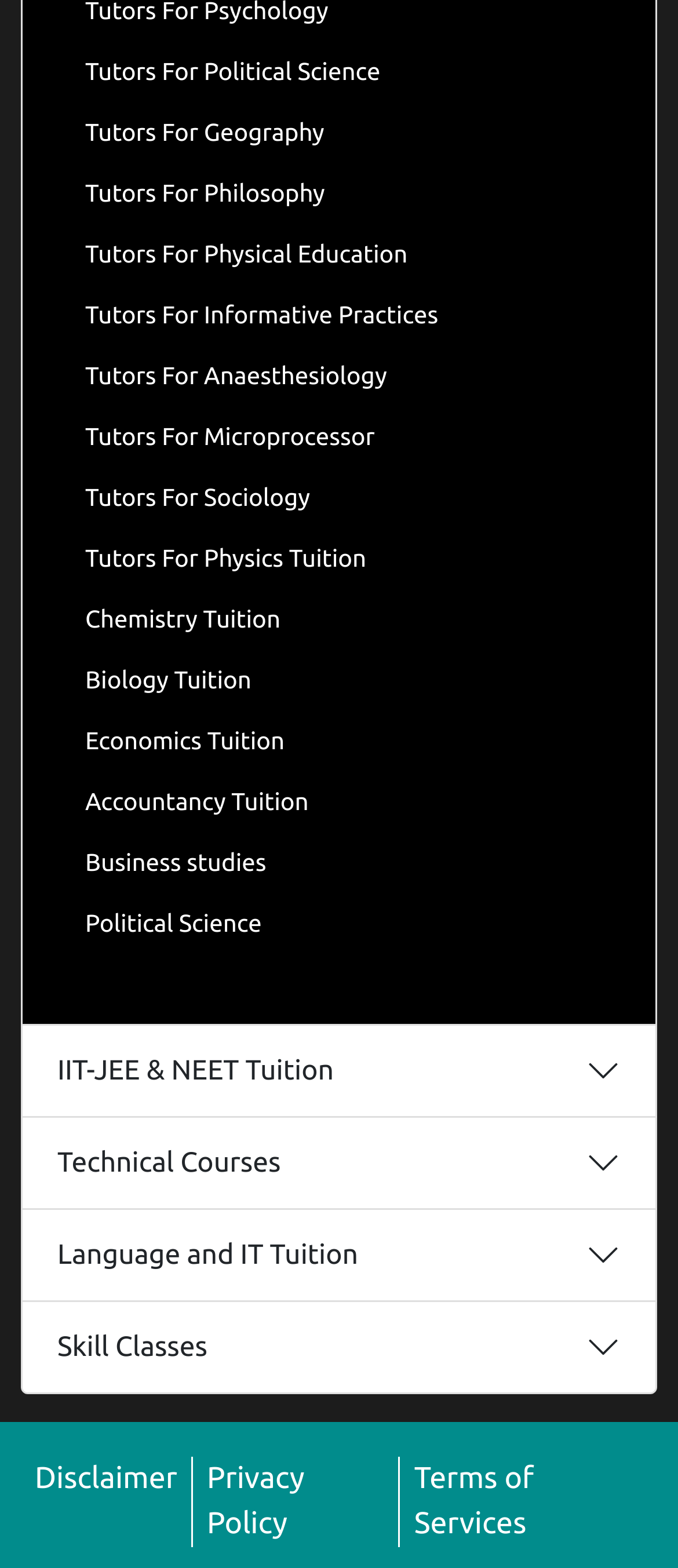Find the bounding box coordinates of the element to click in order to complete this instruction: "Click Tutors For Physics Tuition". The bounding box coordinates must be four float numbers between 0 and 1, denoted as [left, top, right, bottom].

[0.126, 0.347, 0.54, 0.365]